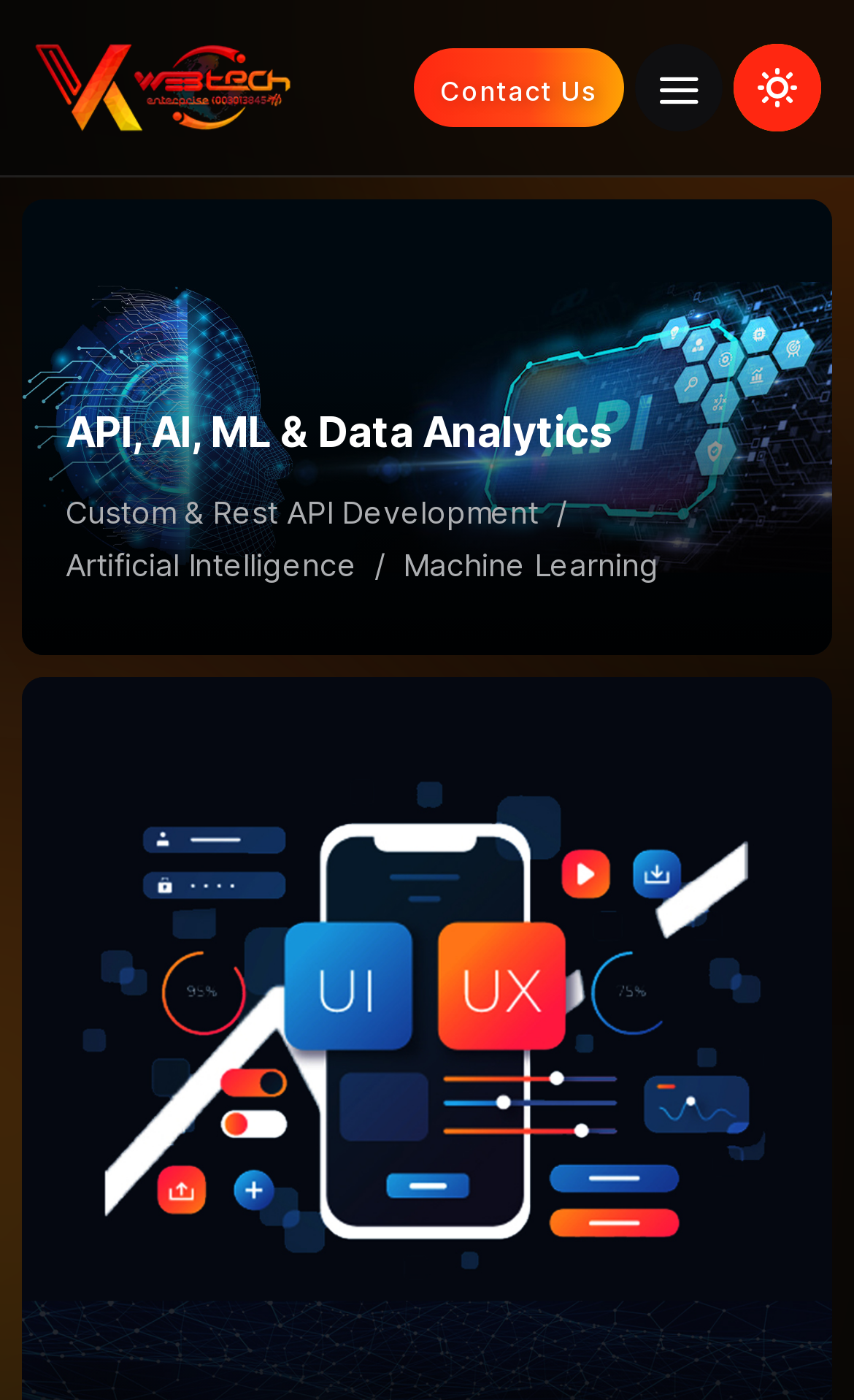Find the bounding box coordinates for the HTML element specified by: "Contact Us".

[0.485, 0.034, 0.731, 0.091]